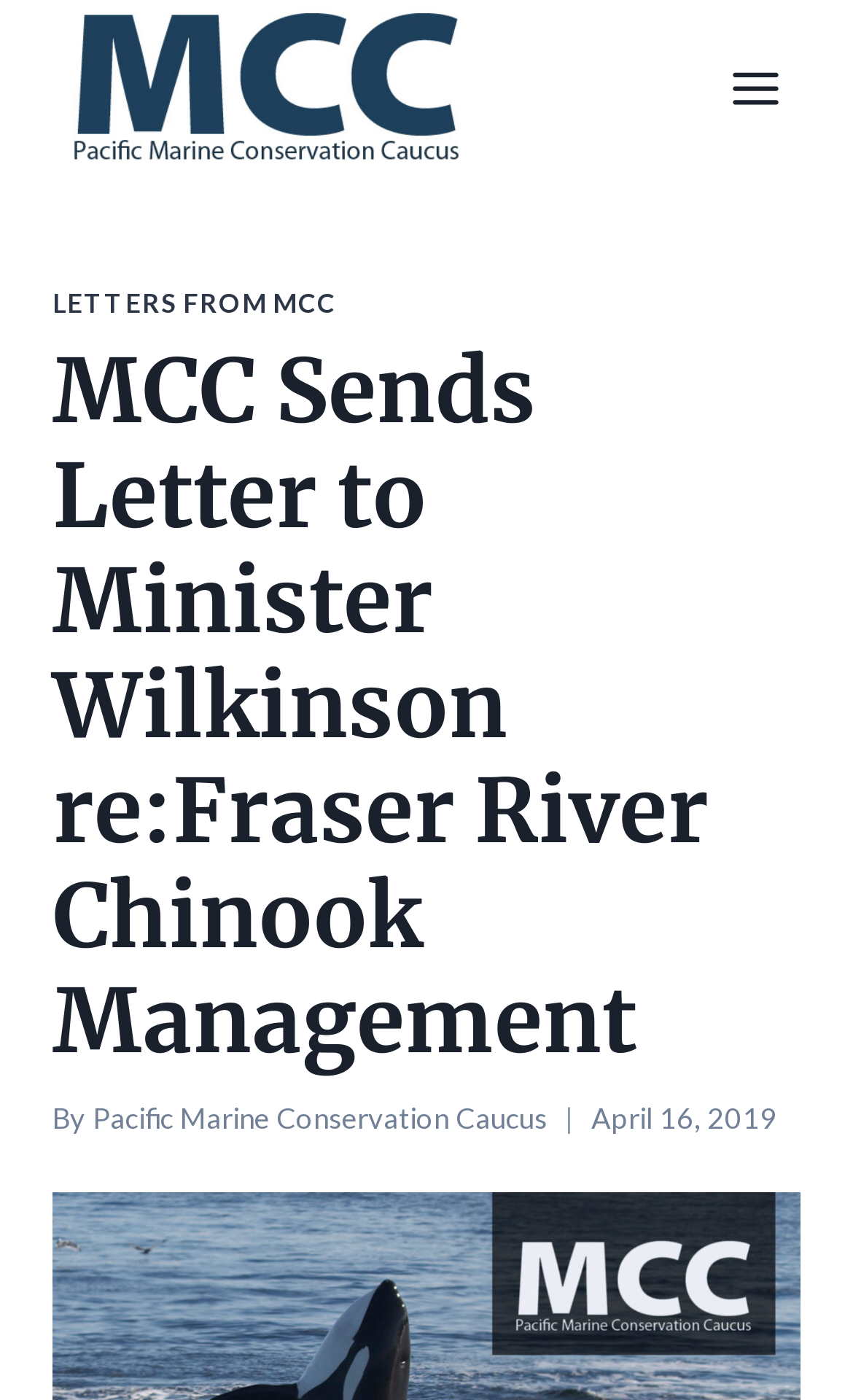Can you give a comprehensive explanation to the question given the content of the image?
What type of content is on this webpage?

I found the answer by looking at the structure and content of the webpage. The webpage has a heading, a date, and a brief description, which suggests that it is a letter or a correspondence. The content is formal and informative, which further supports this conclusion.